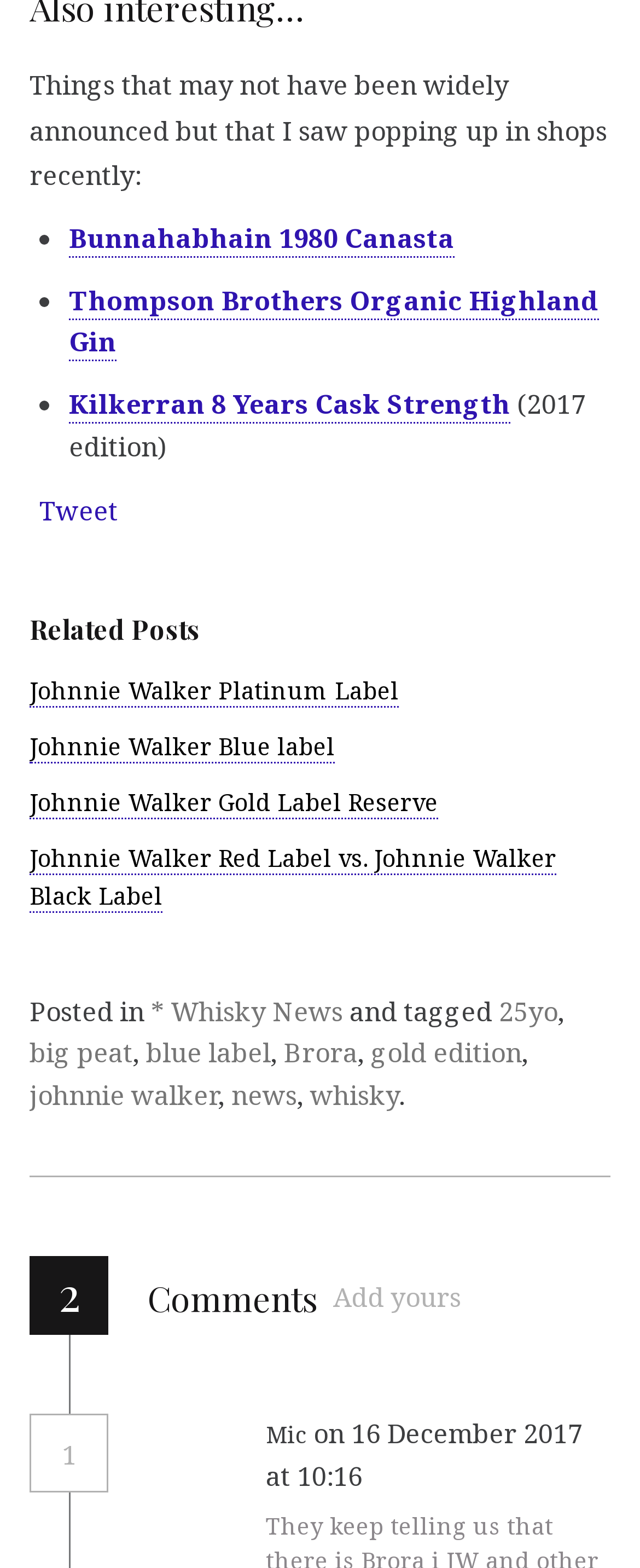Identify the bounding box for the described UI element: "whisky".

[0.485, 0.687, 0.623, 0.71]